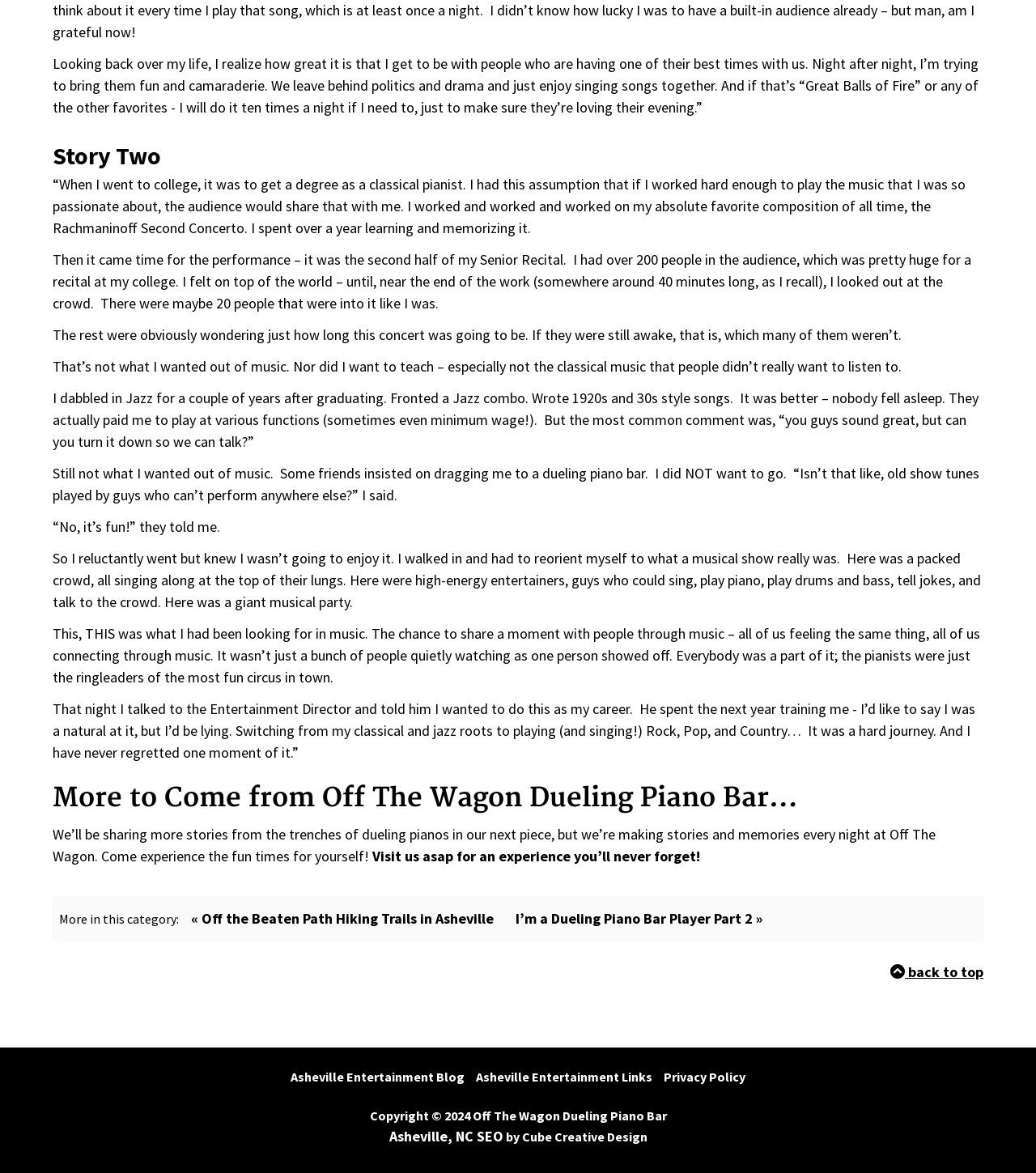What is the author's motivation for playing music?
Using the information from the image, give a concise answer in one word or a short phrase.

To share a moment with people